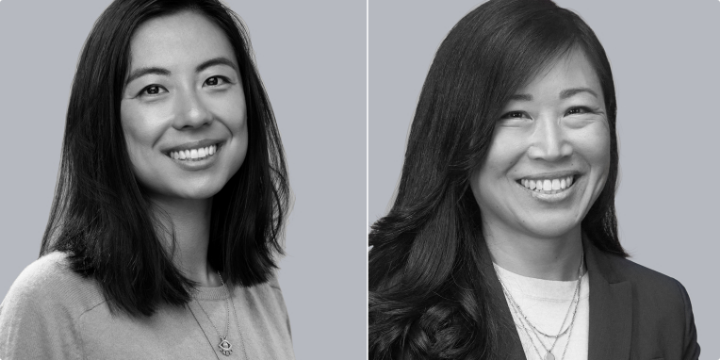Offer a detailed narrative of the scene shown in the image.

The image showcases two professional individuals, possibly associated with EQT Ventures, given the context of the article. On the left, a woman with long, dark hair and a warm smile exudes approachability and confidence. She is dressed casually, perhaps reflecting a modern, relaxed professional style. On the right, another woman with slightly wavy hair wears a more formal outfit, smiling brightly, conveying professionalism and poise. The background is neutral, emphasizing their expressions and welcoming demeanor. This image likely serves to highlight the recent promotion of Laura Yao to partner and the hiring of Sue Raimondi, underscoring their significance within the company.